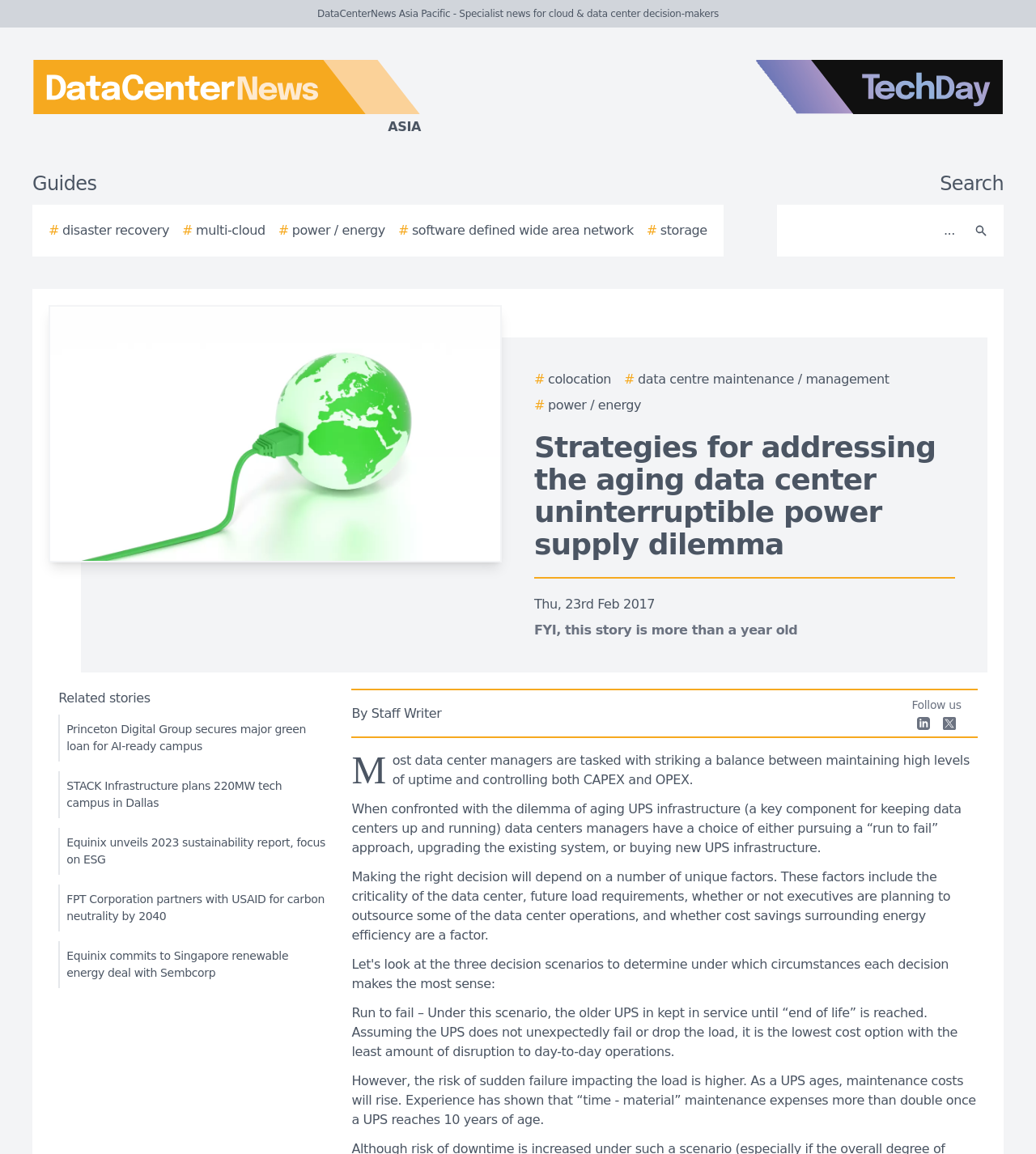Provide the bounding box coordinates of the UI element this sentence describes: "aria-label="Search"".

[0.931, 0.183, 0.962, 0.217]